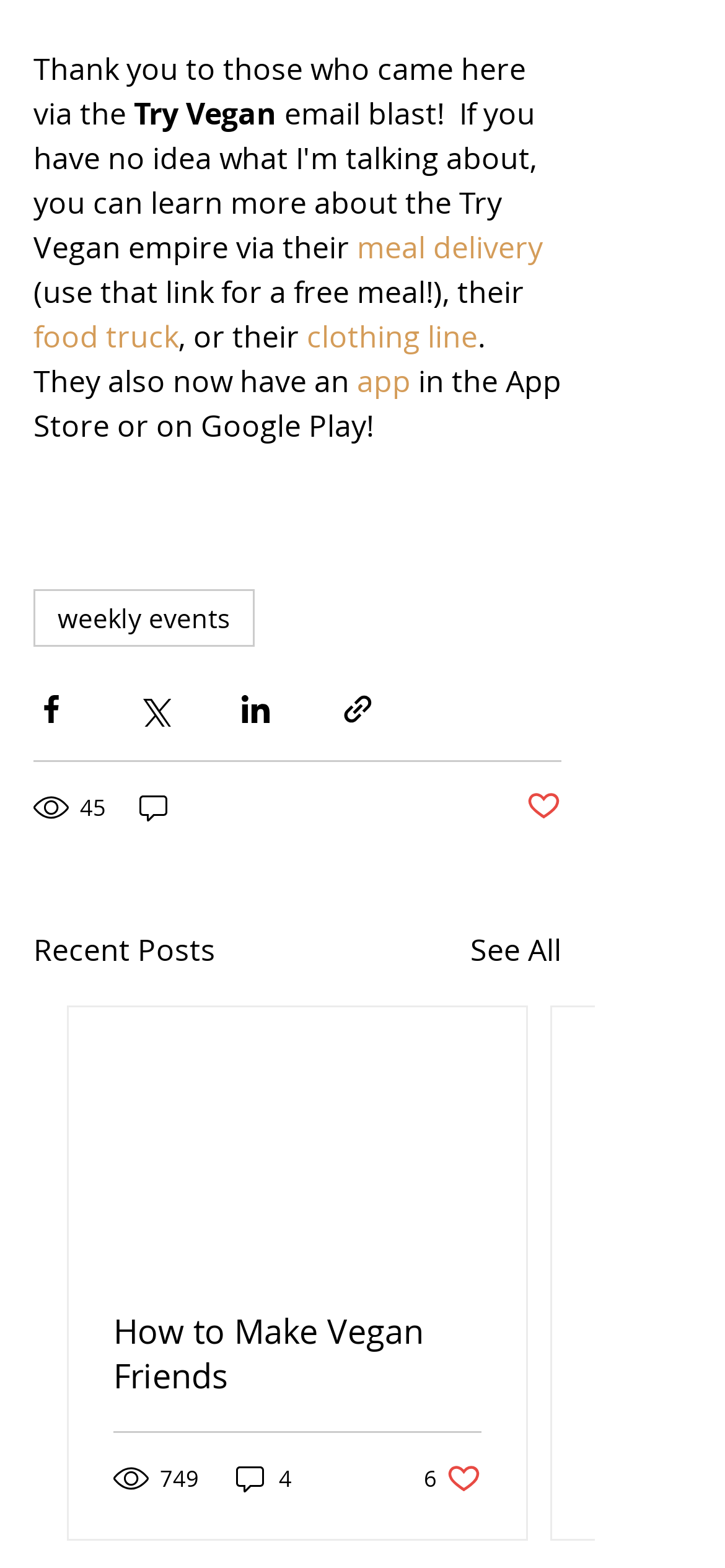Respond with a single word or short phrase to the following question: 
How many social media sharing options are available?

4